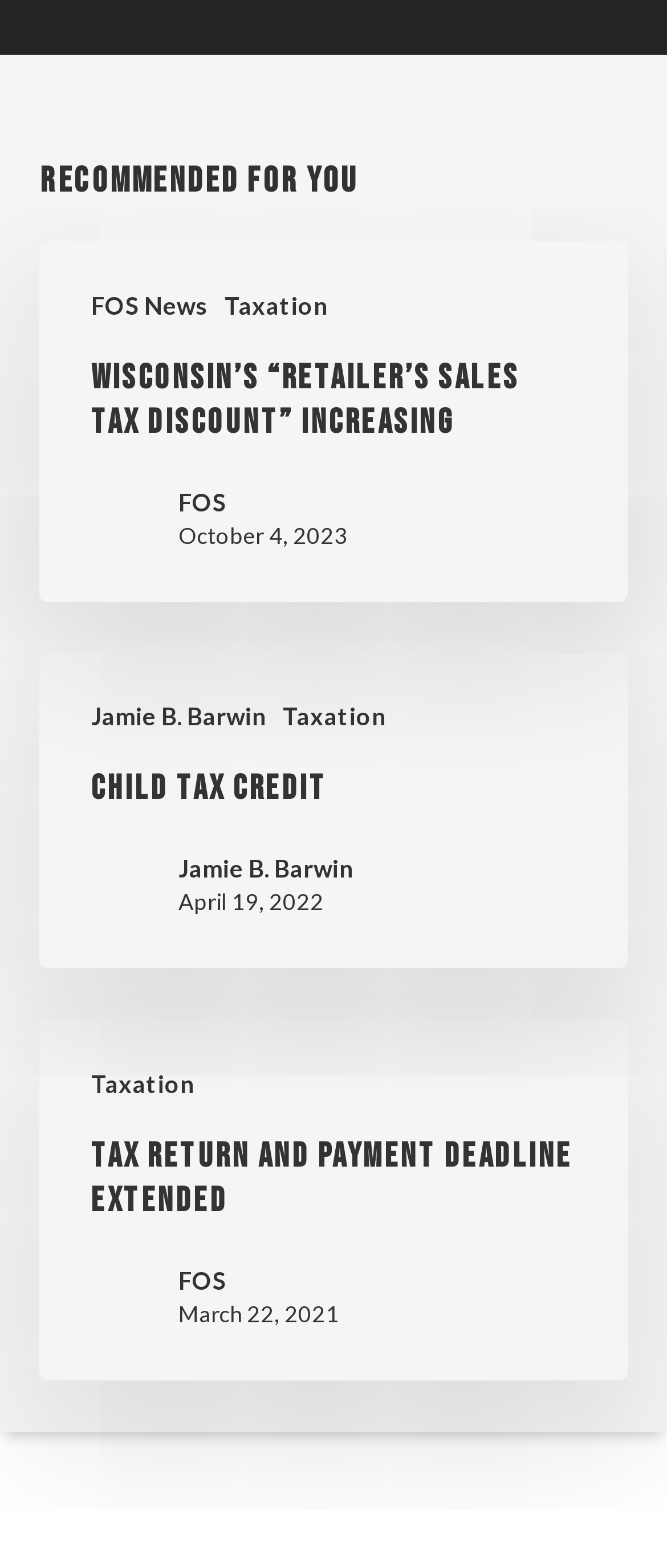Pinpoint the bounding box coordinates for the area that should be clicked to perform the following instruction: "Read the article by 'Jamie B. Barwin'".

[0.137, 0.446, 0.398, 0.467]